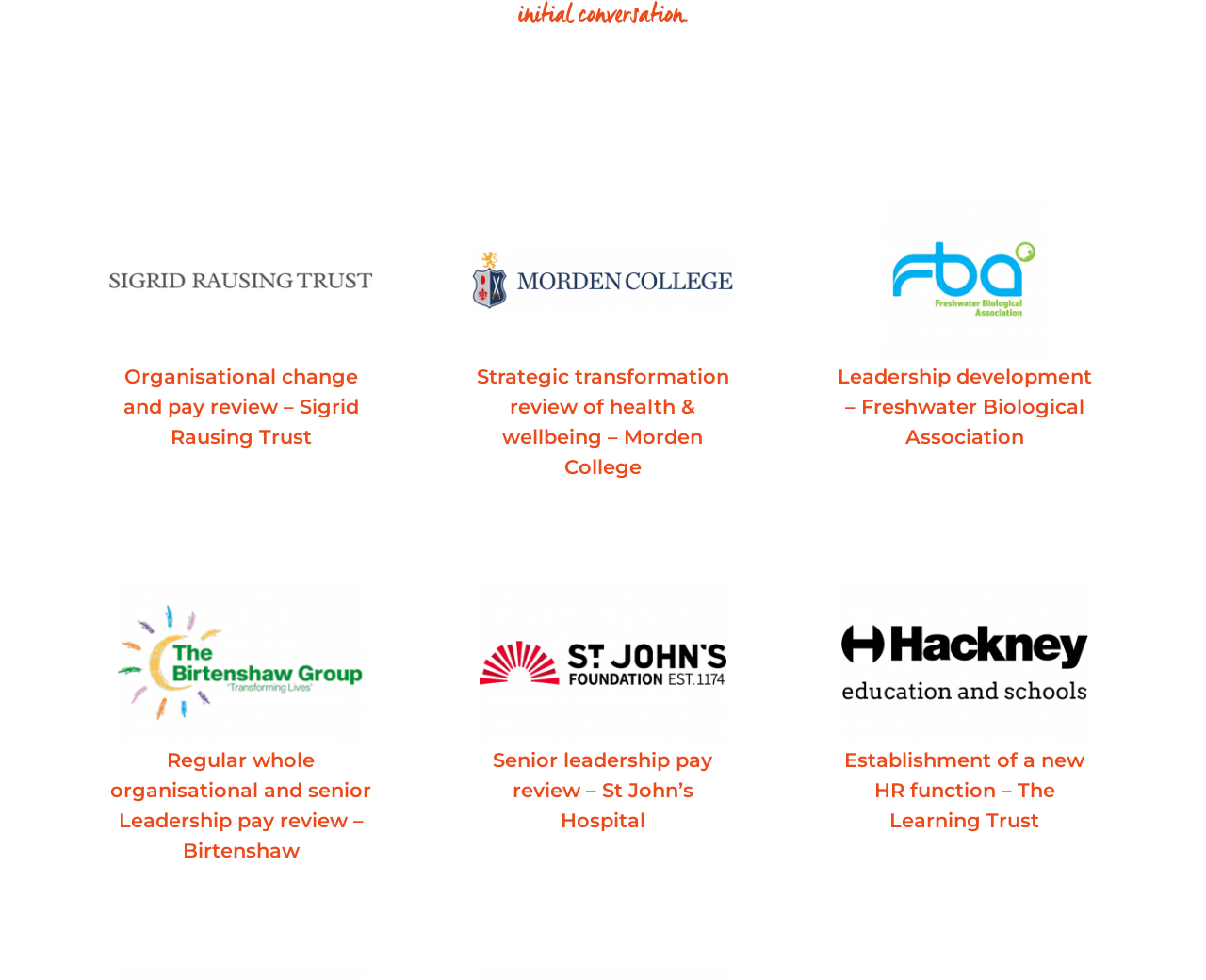What is the logo above 'Organisational change and pay review'?
Please provide a single word or phrase as the answer based on the screenshot.

Sigrid Rausing Trust logo